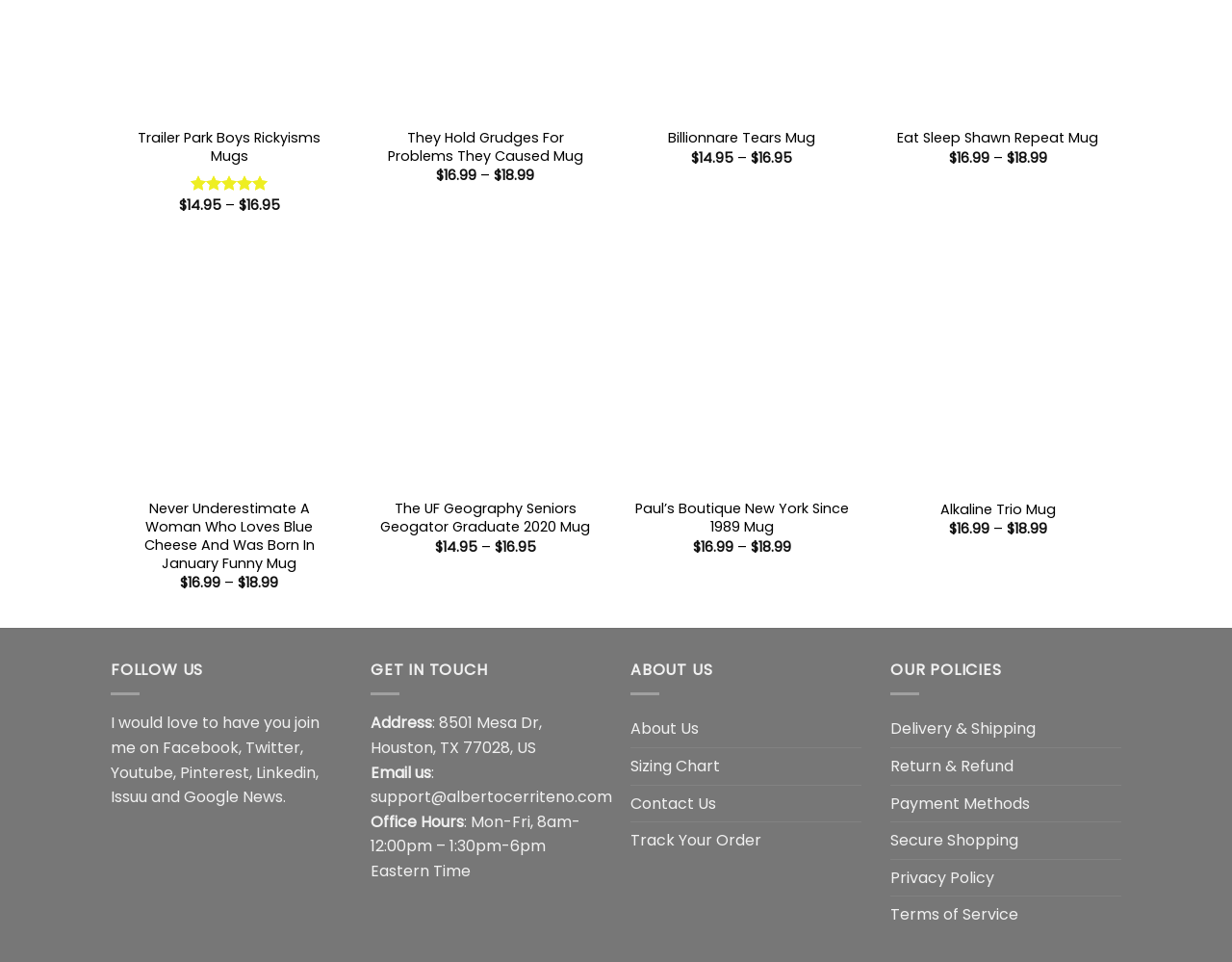Locate the bounding box coordinates of the element you need to click to accomplish the task described by this instruction: "View the 'Never Underestimate A Woman Who Loves Blue Cheese And Was Born In January Funny Mug' product".

[0.09, 0.26, 0.282, 0.507]